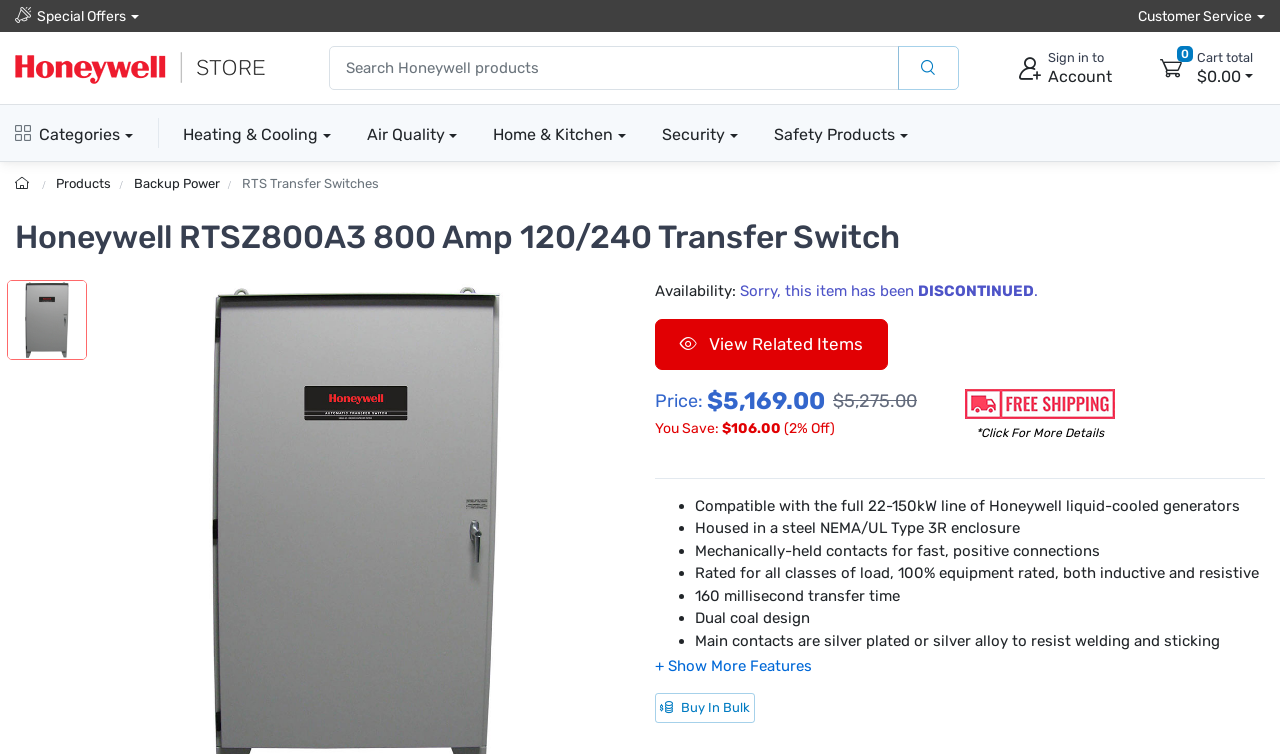Please give a short response to the question using one word or a phrase:
Is the Honeywell RTSZ800A3 compatible with all classes of load?

Yes